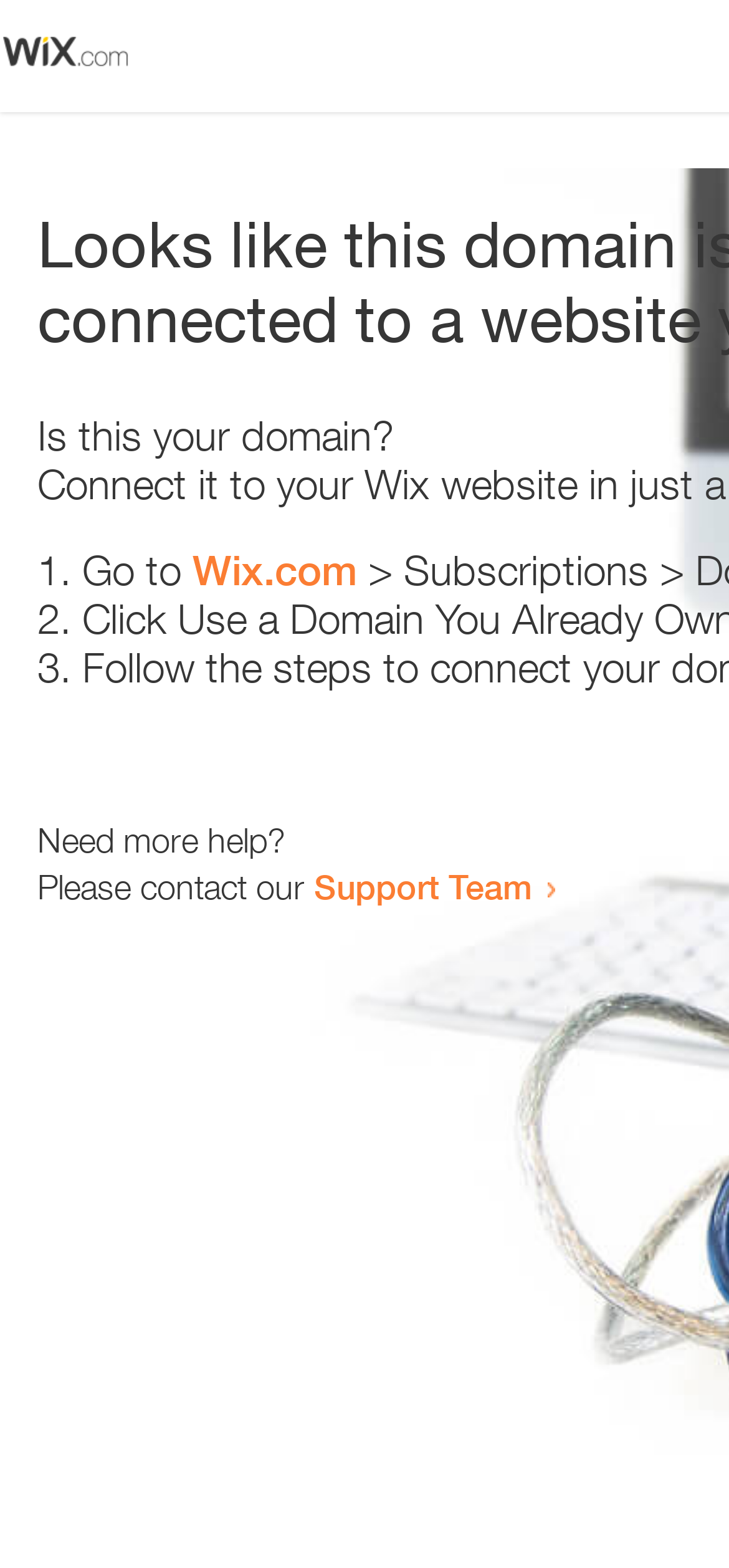What is the domain being referred to?
Please provide a comprehensive answer based on the contents of the image.

The webpage contains a link 'Wix.com' which suggests that the domain being referred to is Wix.com. This can be inferred from the context of the sentence 'Go to Wix.com'.